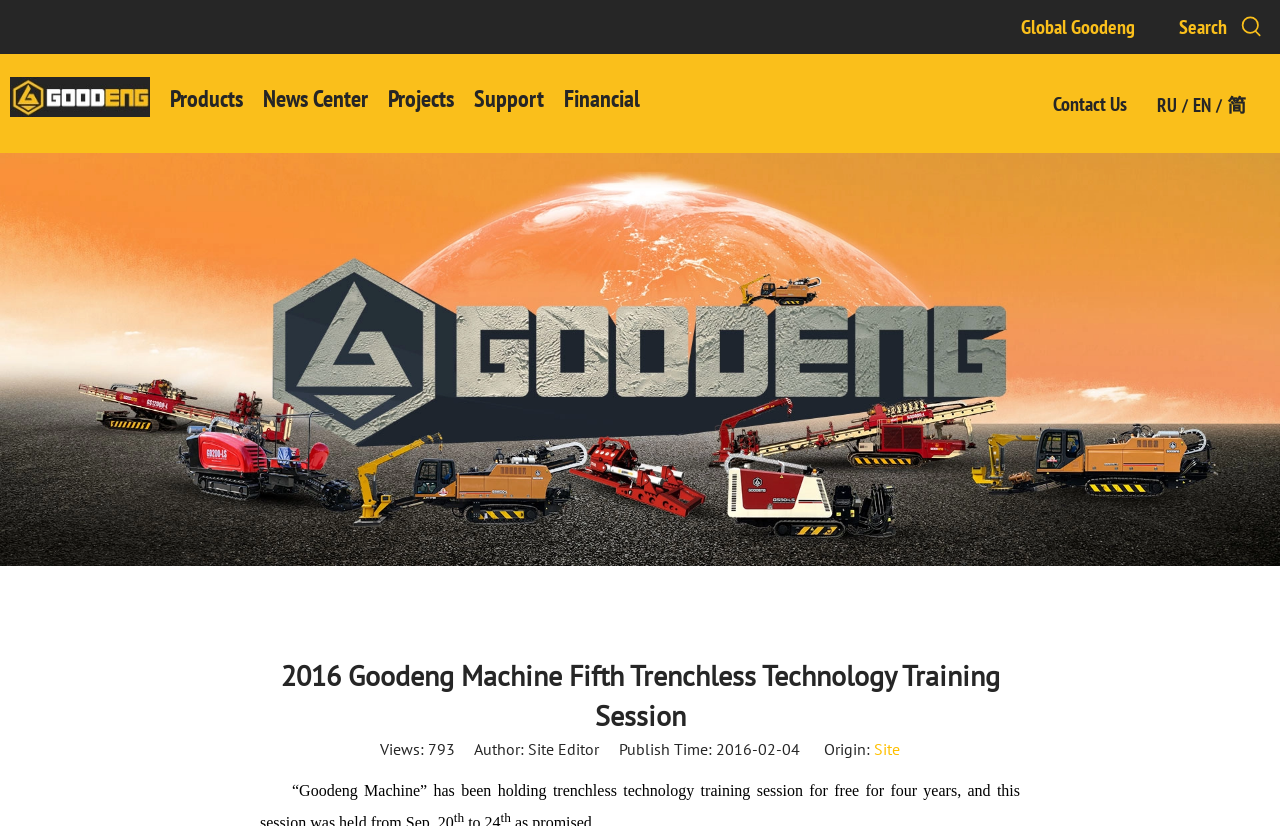Highlight the bounding box coordinates of the region I should click on to meet the following instruction: "Search for something".

[0.886, 0.017, 0.958, 0.048]